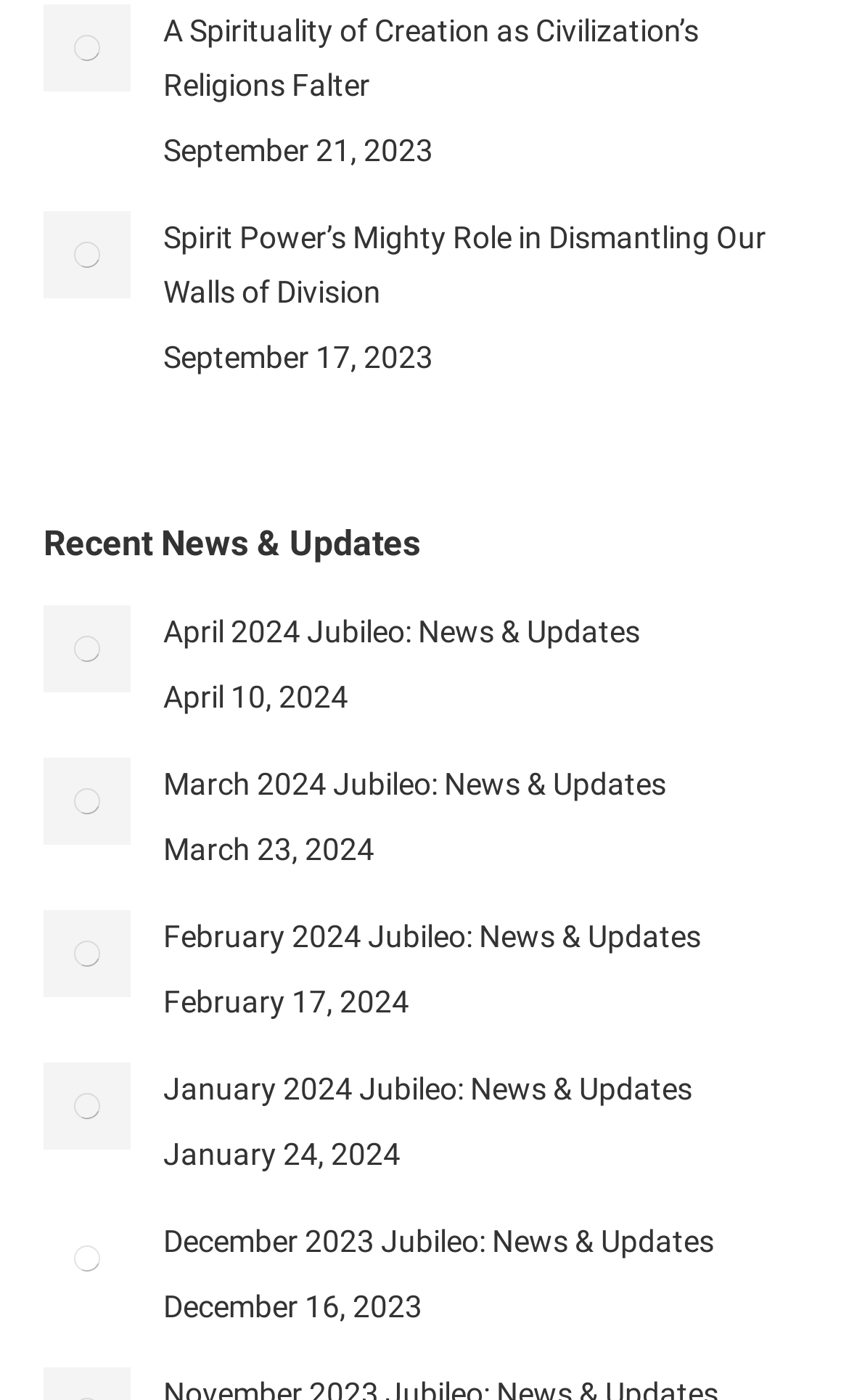Pinpoint the bounding box coordinates of the clickable element needed to complete the instruction: "View post 'April 2024 Jubileo: News & Updates'". The coordinates should be provided as four float numbers between 0 and 1: [left, top, right, bottom].

[0.192, 0.432, 0.754, 0.471]